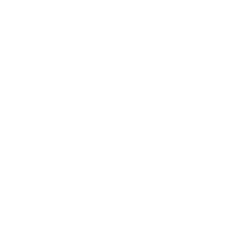Offer a detailed narrative of the image's content.

This image showcases the packaging for "CENZO PHARMA SUSTANON 300MG," a product often utilized in bodybuilding and performance enhancement. It reflects the branding associated with CENZO PHARMA, known for its range of anabolic steroids. The product promises effective dosage and various benefits for users seeking to increase muscle mass. The context of the surrounding text indicates that such products are typically involved in off-season bulking strategies, necessitating mindful usage and appropriate dosing schedules.